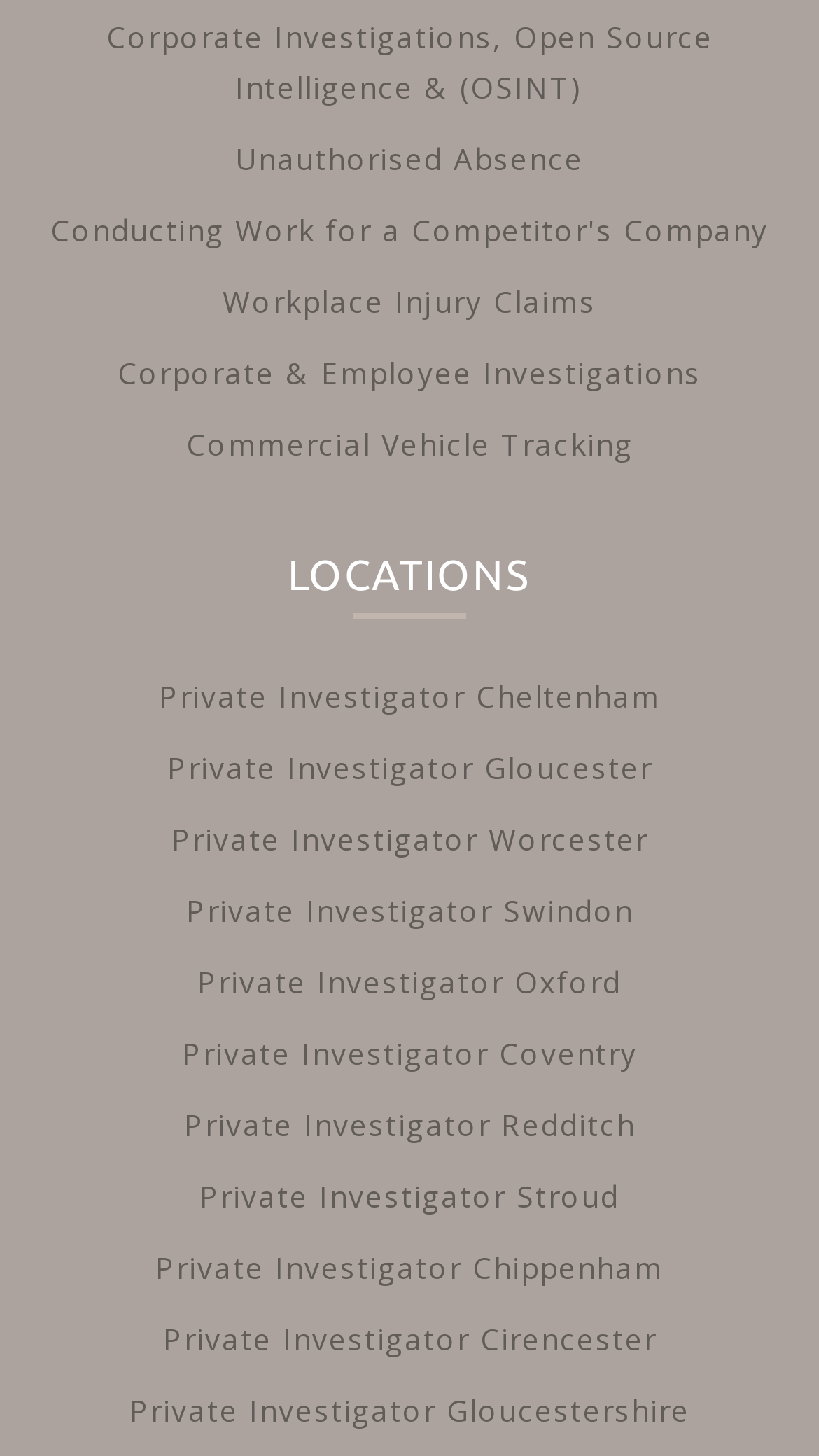Locate the bounding box coordinates of the area that needs to be clicked to fulfill the following instruction: "Get information on Workplace Injury Claims". The coordinates should be in the format of four float numbers between 0 and 1, namely [left, top, right, bottom].

[0.272, 0.194, 0.728, 0.221]